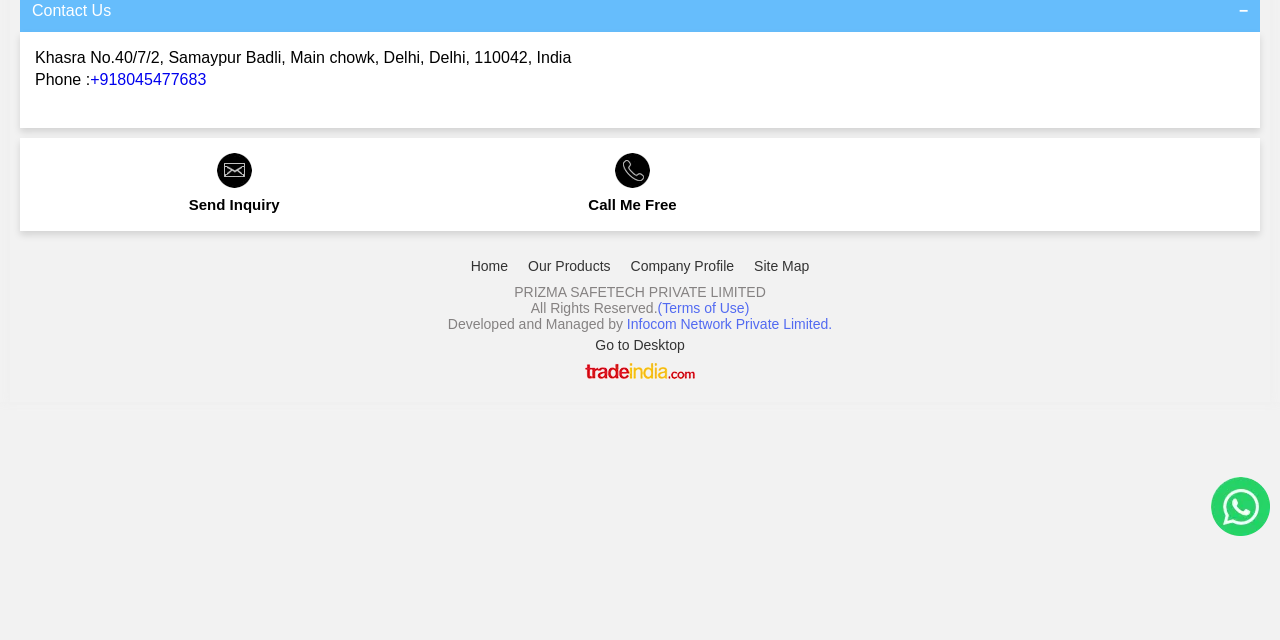Using floating point numbers between 0 and 1, provide the bounding box coordinates in the format (top-left x, top-left y, bottom-right x, bottom-right y). Locate the UI element described here: (Terms of Use)

[0.514, 0.469, 0.585, 0.494]